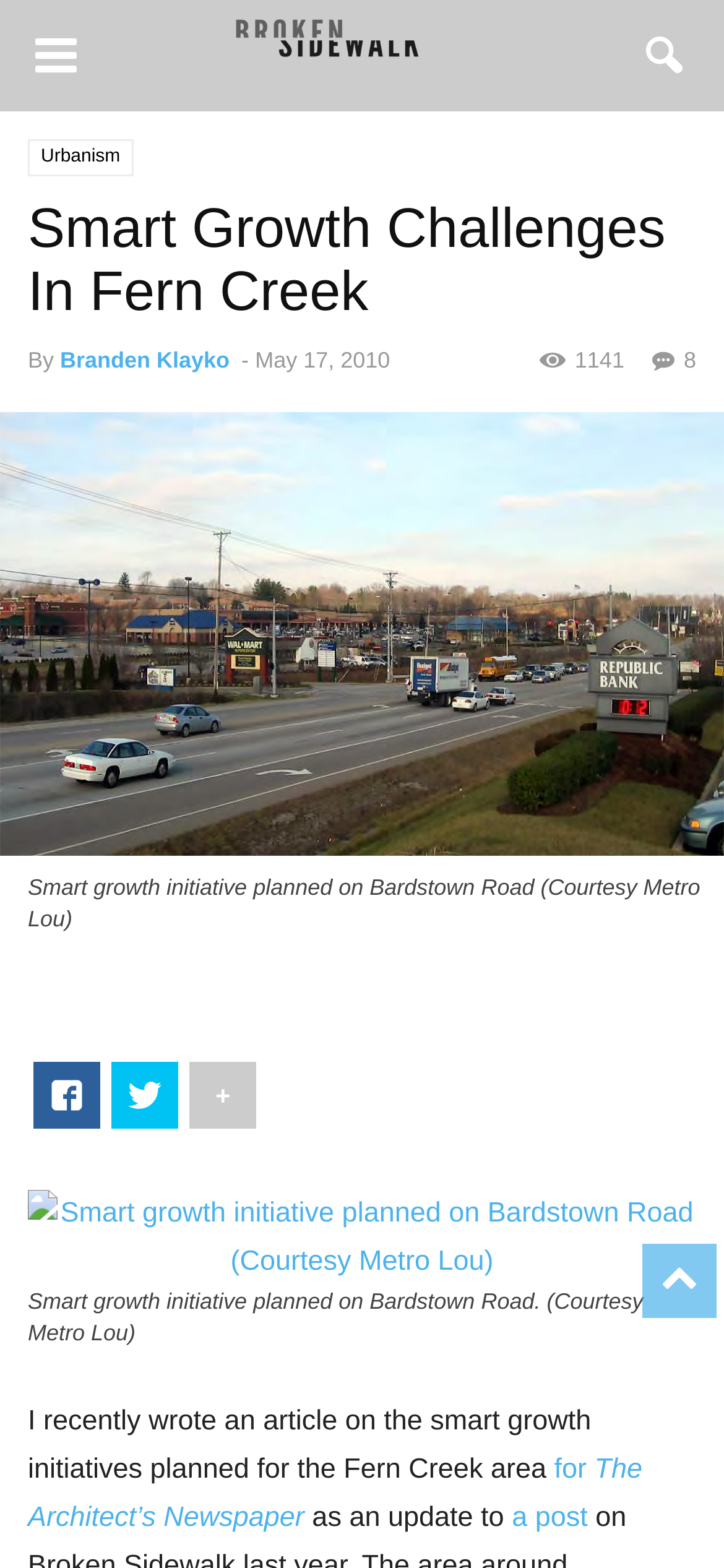What is the date of the article?
Answer the question with as much detail as you can, using the image as a reference.

The date of the article can be found by looking at the header section of the webpage, where it says 'May 17, 2010'.